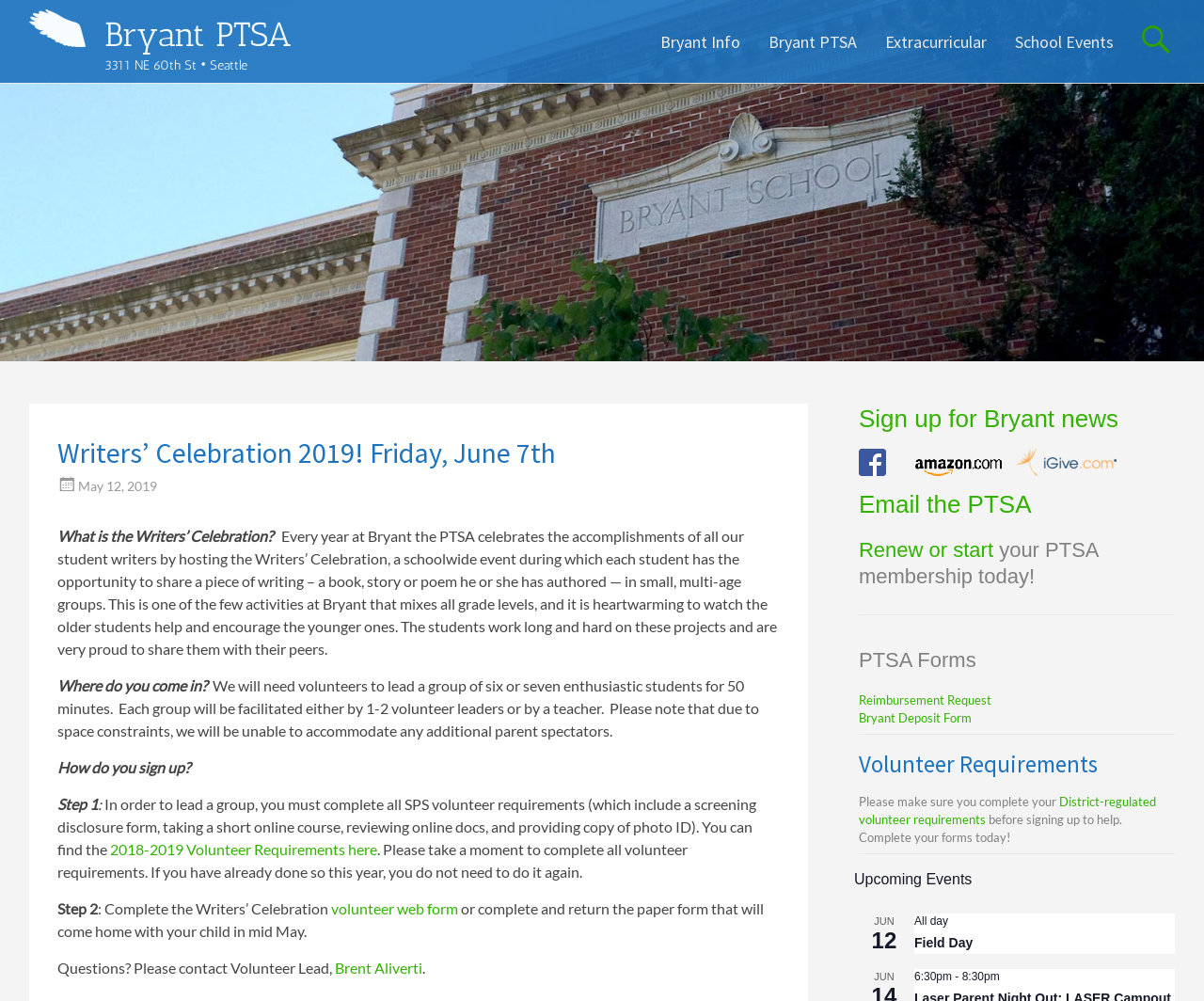What is the purpose of the Writers’ Celebration?
Can you provide a detailed and comprehensive answer to the question?

The question can be answered by reading the description of the Writers’ Celebration, which explains that it is an event where students share their writings with their peers.